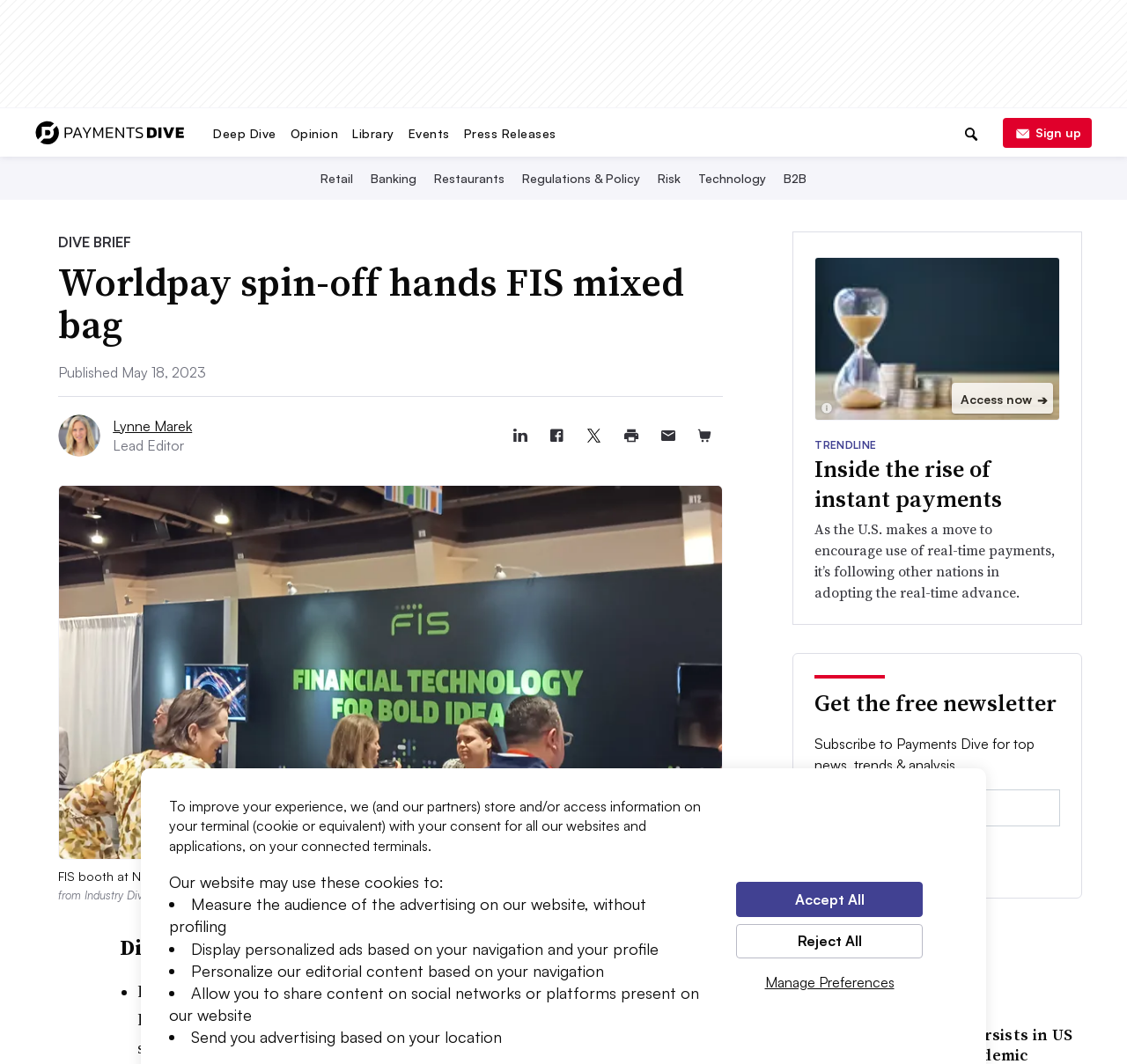Generate an in-depth caption that captures all aspects of the webpage.

The webpage is a news article from Payments Dive, with the title "Worldpay spin-off hands FIS mixed bag". At the top of the page, there is a navigation menu with links to various sections of the website, including "Retail", "Banking", and "Technology". Below the navigation menu, there is a search bar with a search button and a "Topics" button.

The main content of the page is divided into several sections. The first section is a brief summary of the article, with a heading "DIVE BRIEF" and a short paragraph of text. Below this, there is a section with the article's title, "Worldpay spin-off hands FIS mixed bag", and a subheading with the publication date, "Published May 18, 2023". The author's name, Lynne Marek, is also displayed, along with a link to share the article on social media platforms.

The main article content is displayed below, with a large image of people milling in front of an FIS conference booth. The image has a caption that describes the scene. The article text is divided into several paragraphs, with headings and subheadings to break up the content.

To the right of the main article content, there is a sidebar with several links to related articles and a section titled "TRENDLINE" with a heading "Inside the rise of instant payments". Below this, there is a section promoting the website's newsletter, with a heading "Get the free newsletter" and a brief description of the newsletter's content.

At the bottom of the page, there is a section with links to manage cookie preferences, with buttons to "Manage Preferences", "Accept All", and "Reject All".